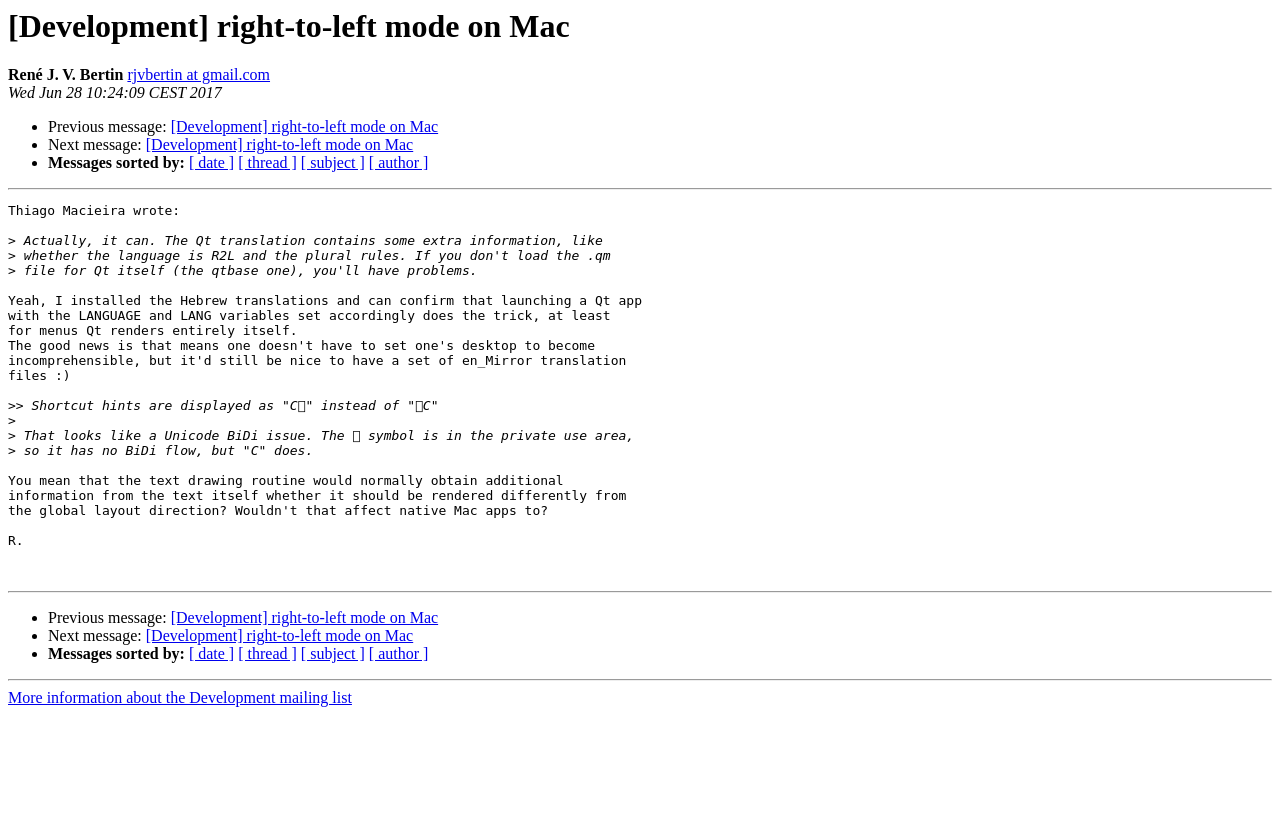How many links are there in the 'Messages sorted by:' section?
Please answer the question with a single word or phrase, referencing the image.

4